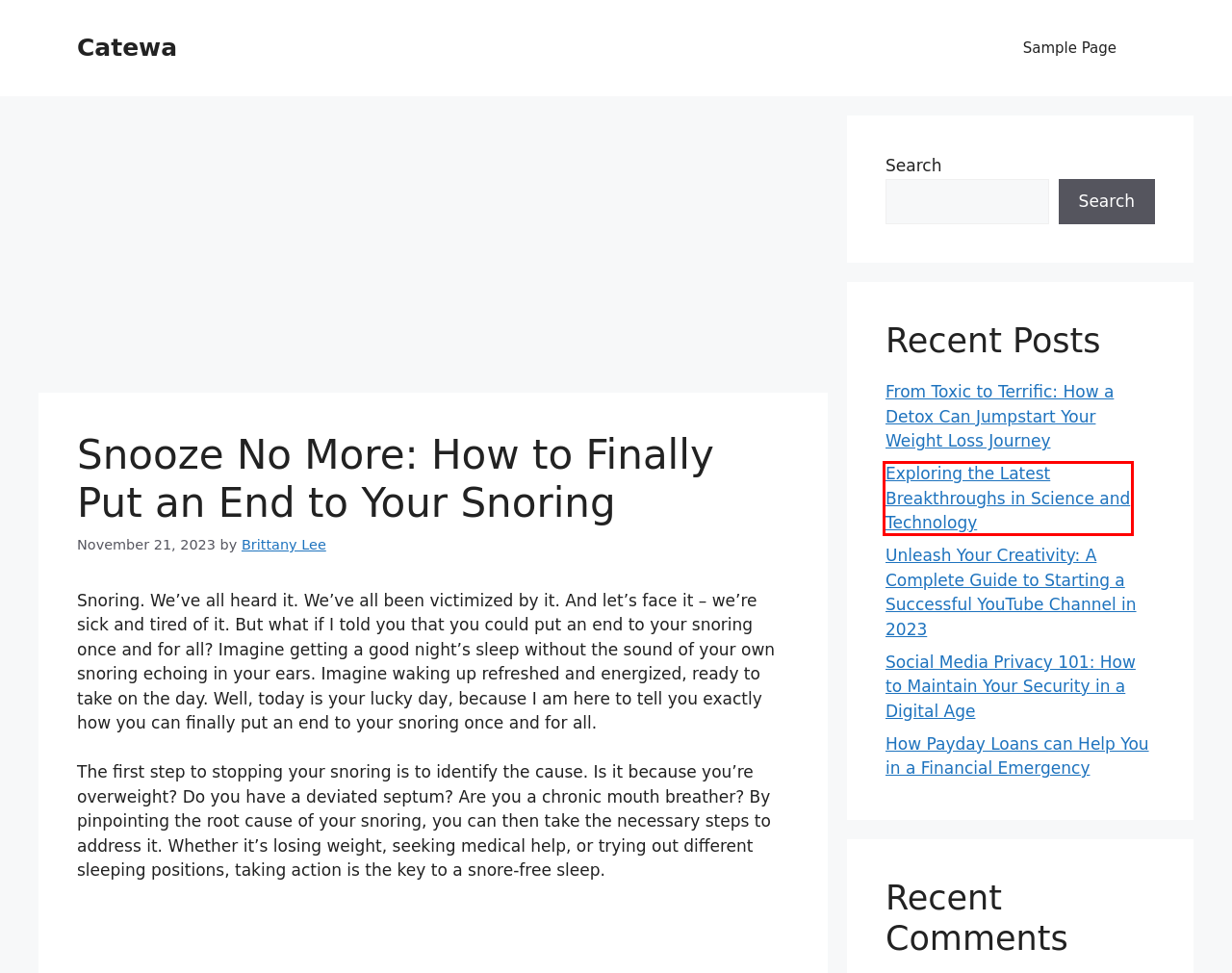You have a screenshot of a webpage with a red bounding box highlighting a UI element. Your task is to select the best webpage description that corresponds to the new webpage after clicking the element. Here are the descriptions:
A. ﻿From Toxic to Terrific: How a Detox Can Jumpstart Your Weight Loss Journey – Catewa
B. Brittany Lee – Catewa
C. ﻿Social Media Privacy 101: How to Maintain Your Security in a Digital Age – Catewa
D. Fishing – Catewa
E. Sample Page – Catewa
F. ﻿Unleash Your Creativity: A Complete Guide to Starting a Successful YouTube Channel in 2023 – Catewa
G. ﻿How Payday Loans can Help You in a Financial Emergency – Catewa
H. ﻿Exploring the Latest Breakthroughs in Science and Technology – Catewa

H